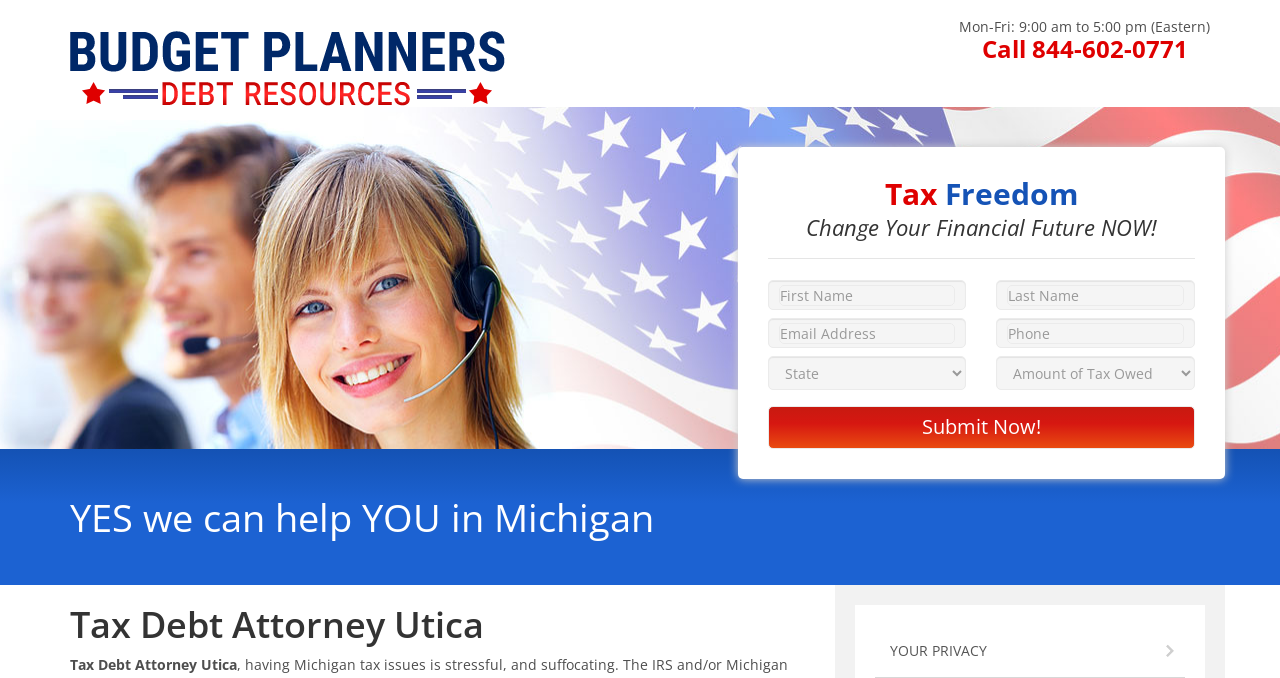Provide a thorough description of the webpage you see.

The webpage is about a tax debt attorney in Utica, Michigan, with a focus on providing legal solutions to minimize tax payments. At the top-left corner, there is a link to "Tax Attorney Budget Planners" accompanied by an image. Below this, there is a static text displaying the office hours, "Mon-Fri: 9:00 am to 5:00 pm (Eastern)". To the right of this, there is a call-to-action link "Call 844-602-0771".

In the middle of the page, there are three static texts arranged vertically, reading "Tax", "Freedom", and "Change Your Financial Future NOW!". Below these, there is a horizontal separator line. Underneath the separator, there is a form with five input fields: "First Name", "Last Name", "Email Address", "Phone", and a combobox. The form is followed by a "Submit Now!" button.

At the bottom-left corner, there is a static text "YES we can help YOU in Michigan". Below this, there is a heading "Tax Debt Attorney Utica". At the bottom-right corner, there is a link to "YOUR PRIVACY".